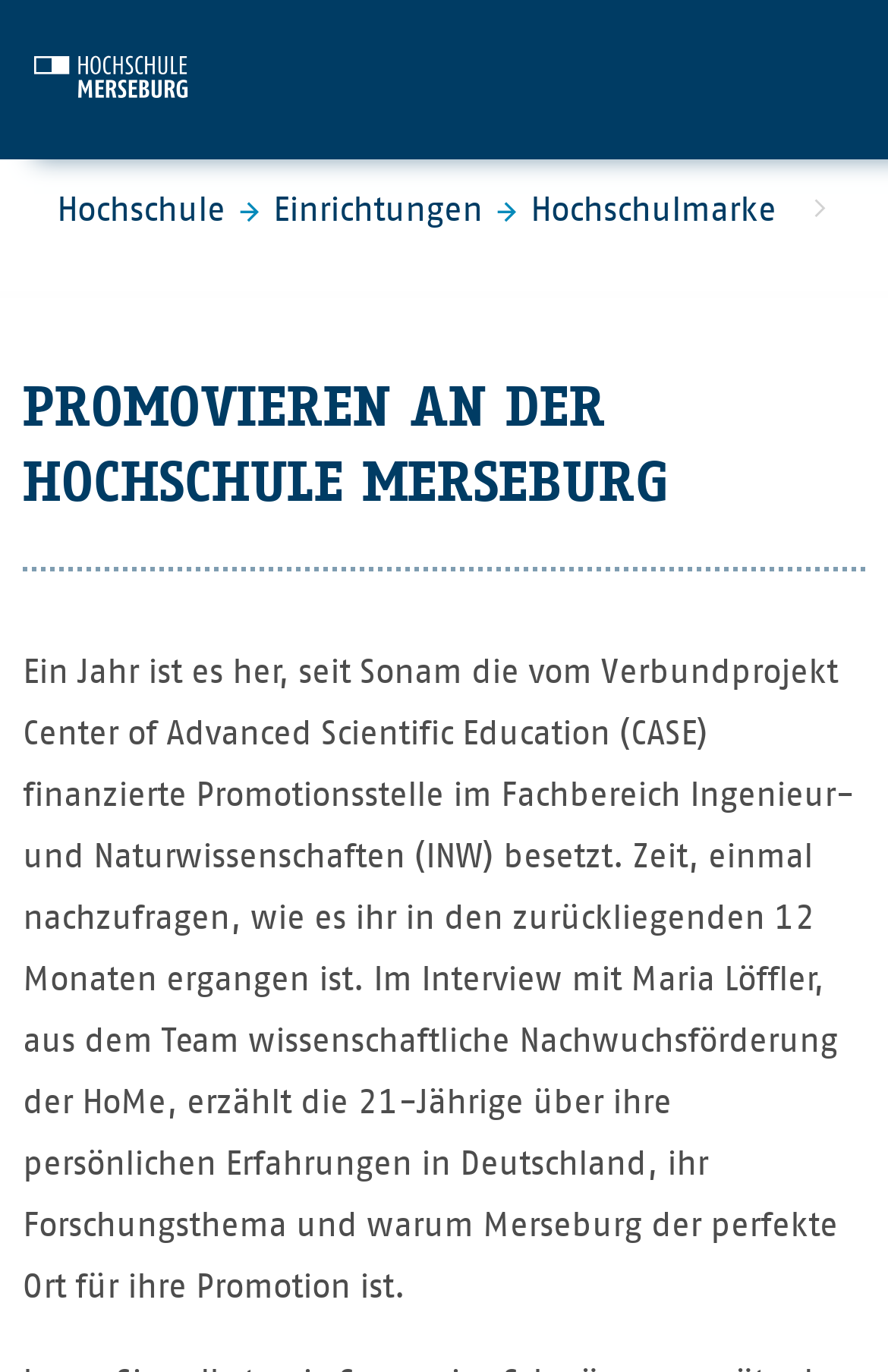Utilize the details in the image to give a detailed response to the question: What is the name of the project that funded Sonam's promotion?

The text mentions that Sonam's promotion was funded by the Verbundprojekt Center of Advanced Scientific Education (CASE). This information is provided in the context of Sonam's research and experiences at the Hochschule Merseburg.